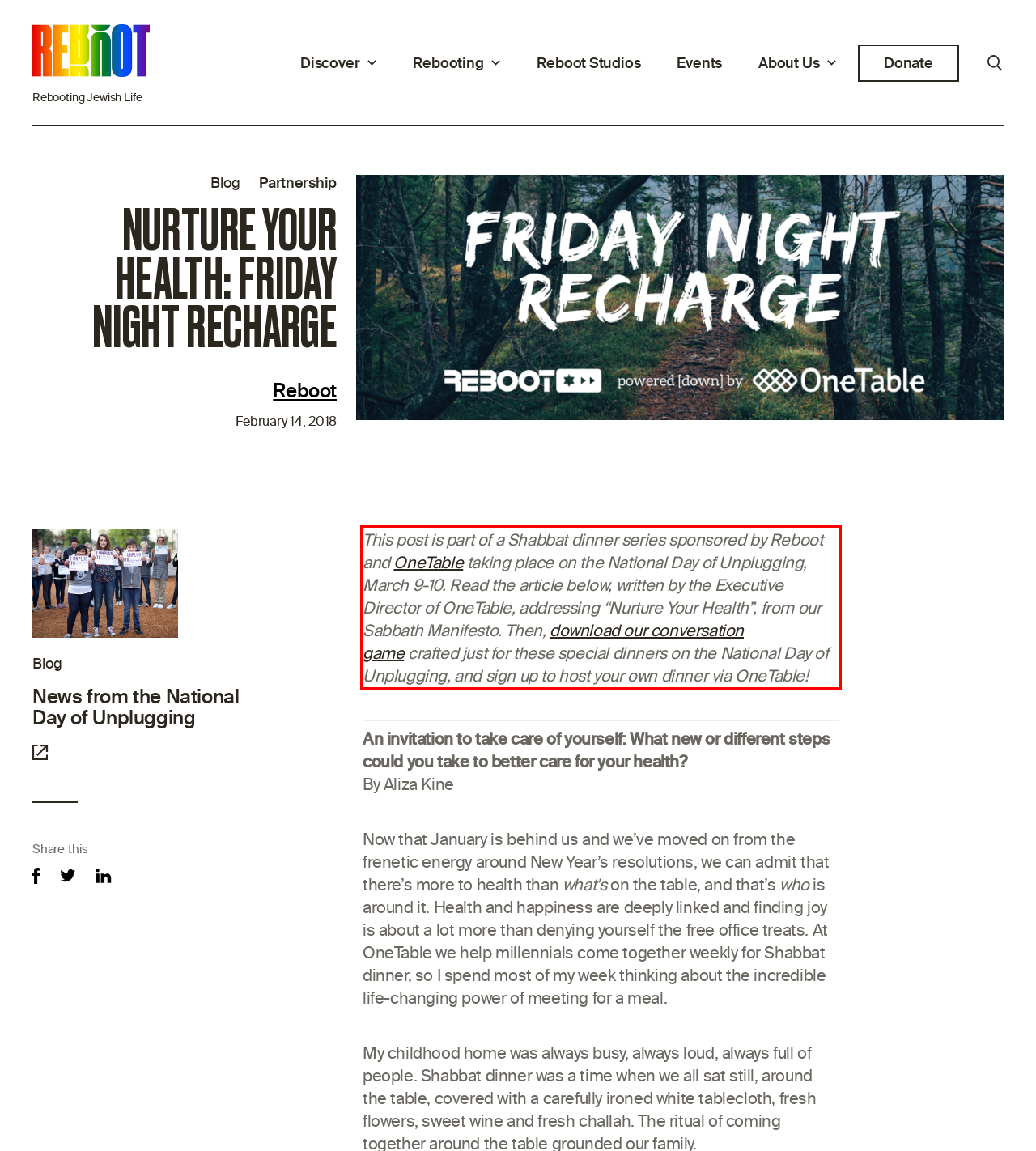Please identify and extract the text content from the UI element encased in a red bounding box on the provided webpage screenshot.

This post is part of a Shabbat dinner series sponsored by Reboot and OneTable taking place on the National Day of Unplugging, March 9-10. Read the article below, written by the Executive Director of OneTable, addressing “Nurture Your Health”, from our Sabbath Manifesto. Then, download our conversation game crafted just for these special dinners on the National Day of Unplugging, and sign up to host your own dinner via OneTable!